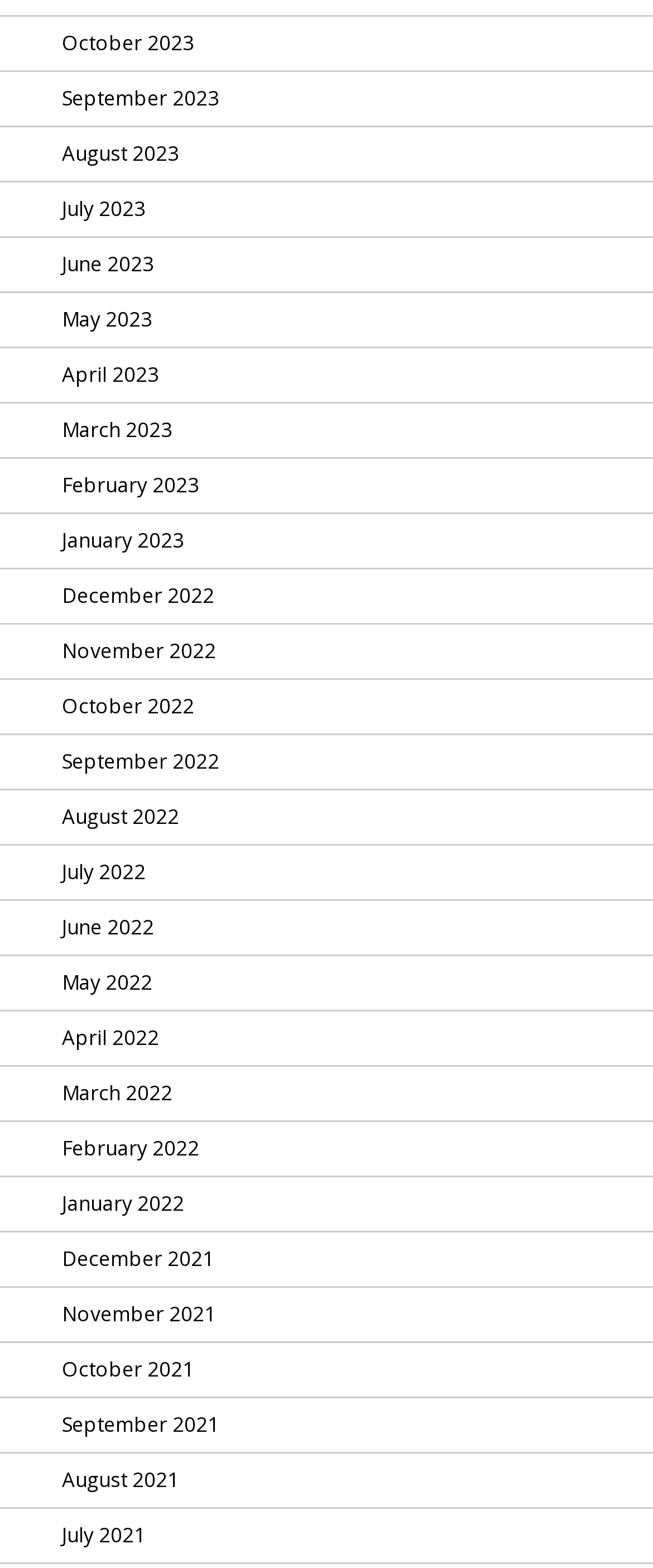Pinpoint the bounding box coordinates of the clickable element needed to complete the instruction: "View January 2022". The coordinates should be provided as four float numbers between 0 and 1: [left, top, right, bottom].

[0.0, 0.751, 0.295, 0.785]